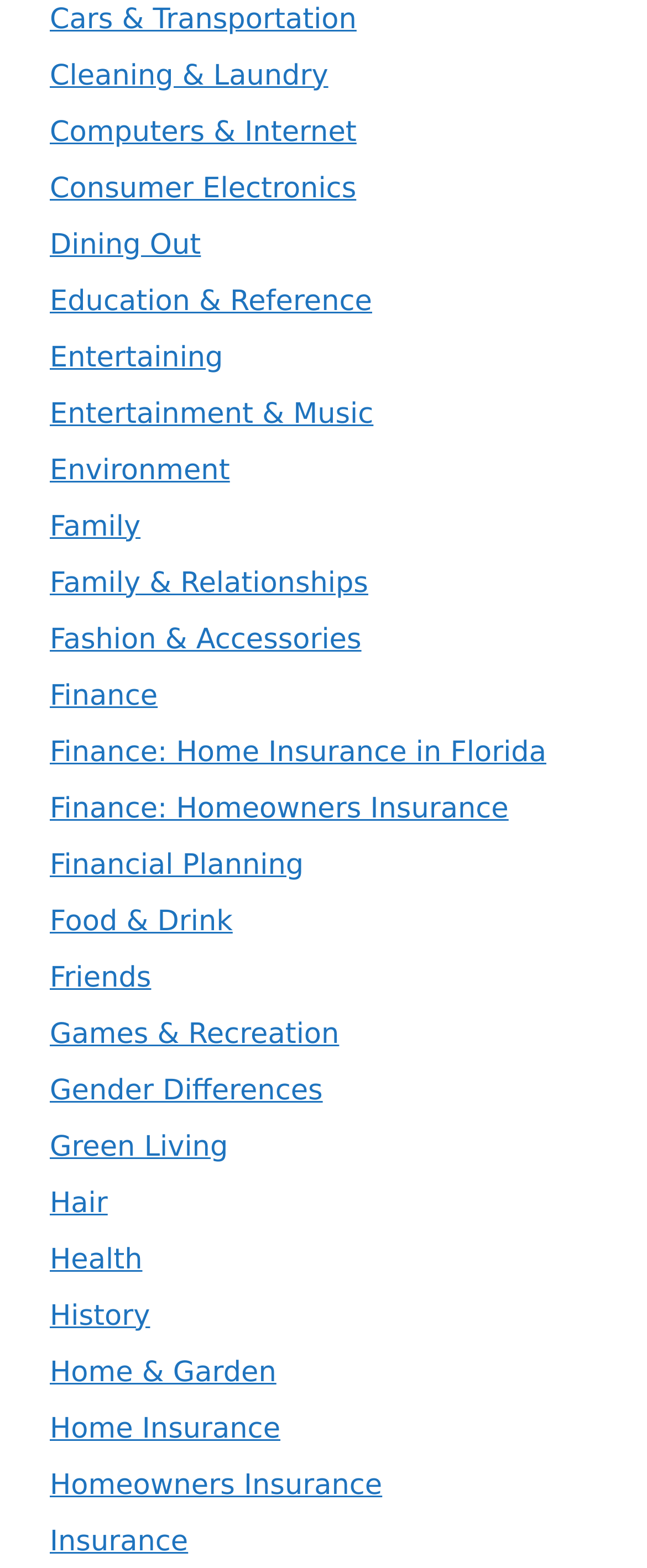How many categories are related to finance?
Identify the answer in the screenshot and reply with a single word or phrase.

5